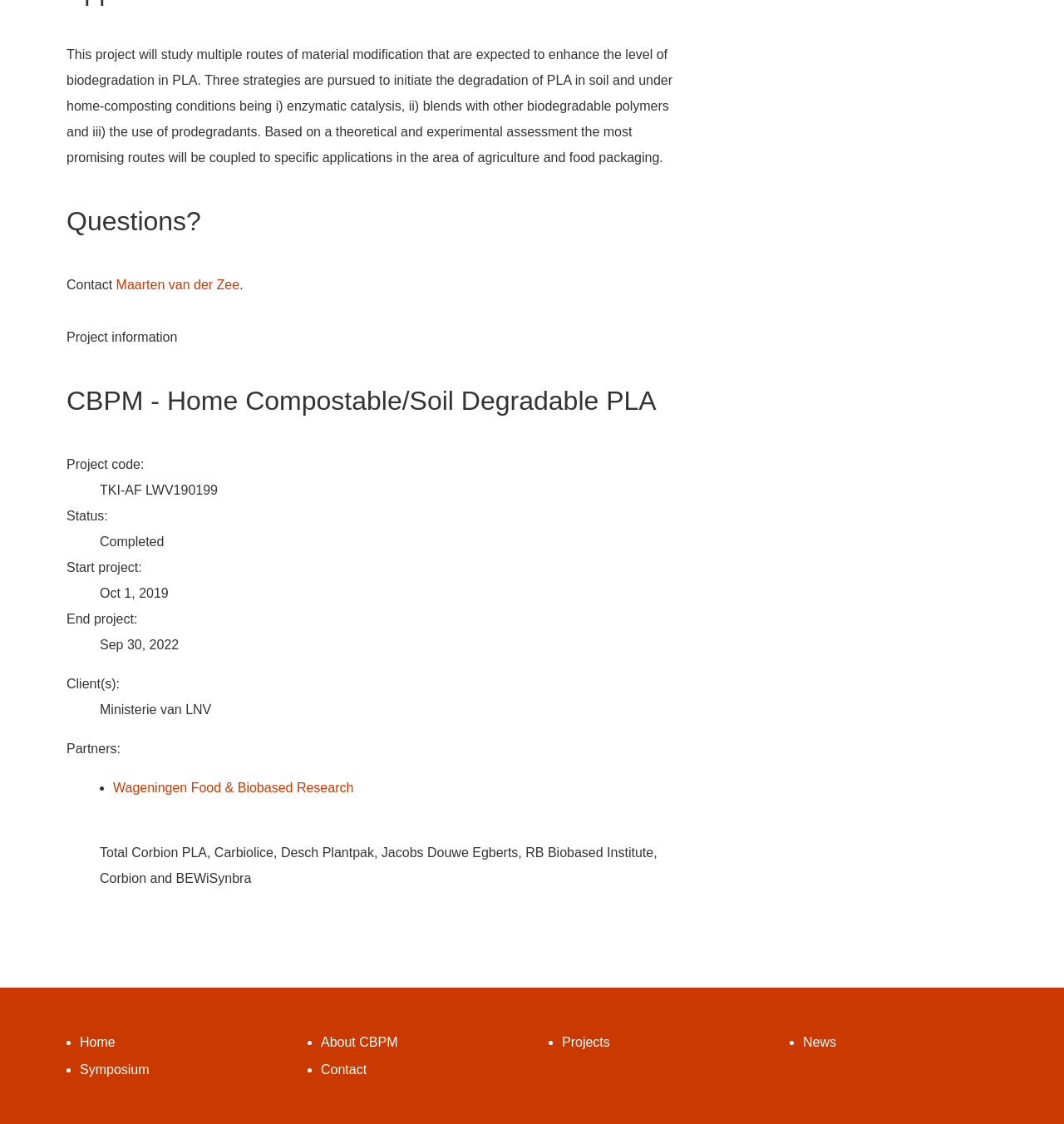Give a short answer to this question using one word or a phrase:
What are the partners involved in this project?

Wageningen Food & Biobased Research, Total Corbion PLA, Carbiolice, Desch Plantpak, Jacobs Douwe Egberts, RB Biobased Institute, Corbion and BEWiSynbra